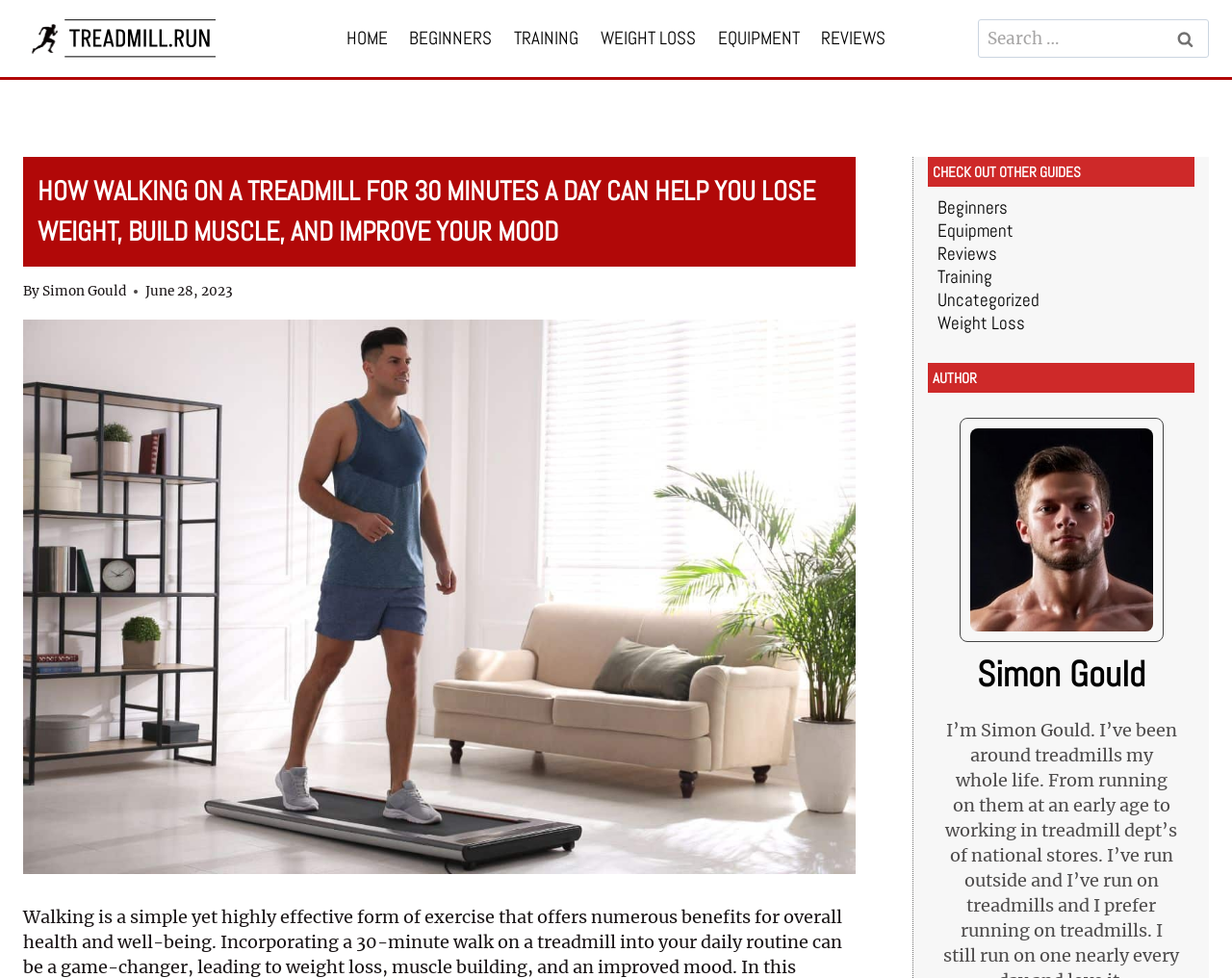Based on what you see in the screenshot, provide a thorough answer to this question: What is the author of the article?

The author of the article is mentioned below the main heading, and it is written as 'By Simon Gould'.